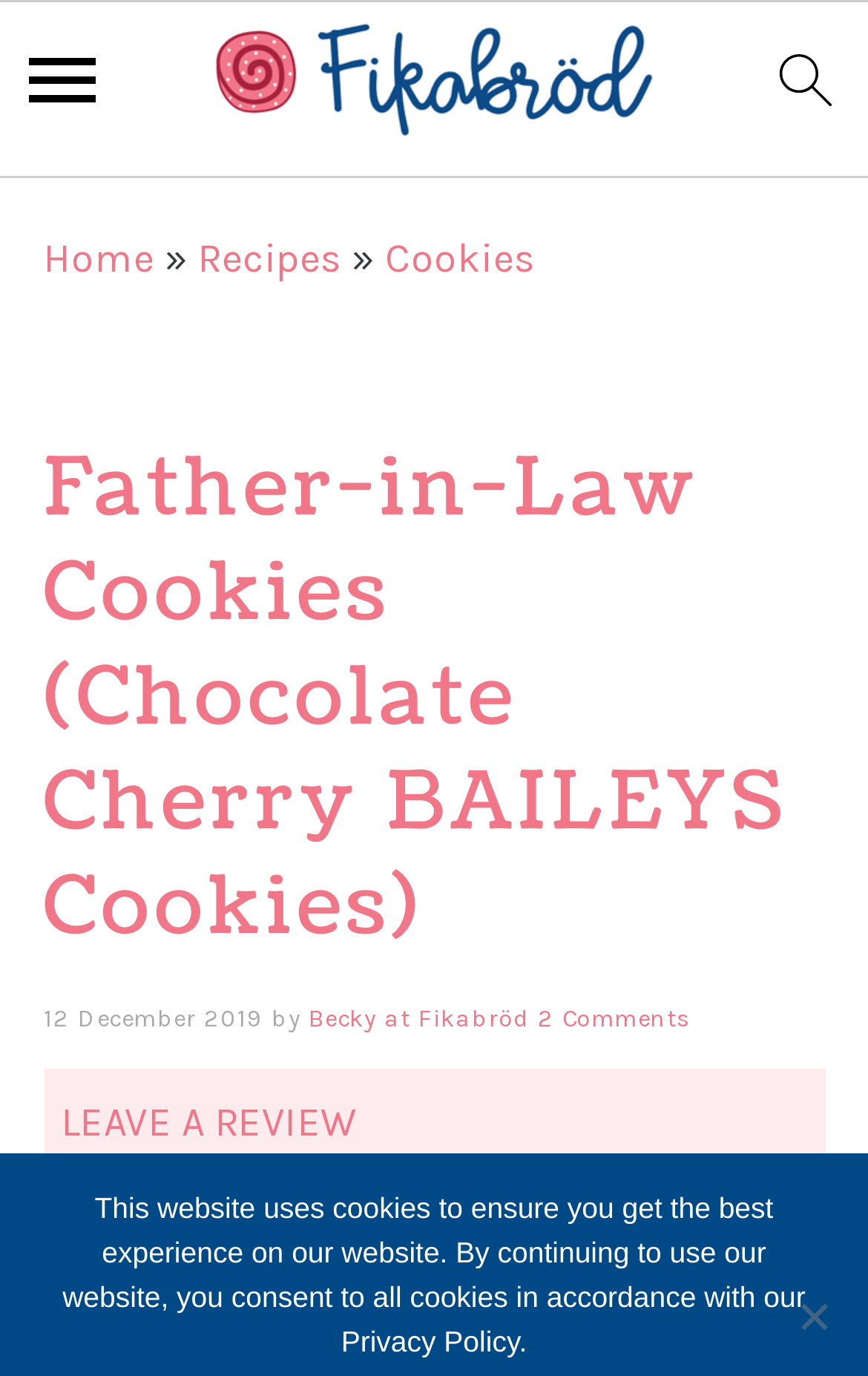What is the purpose of the 'LEAVE A REVIEW' link?
Use the information from the screenshot to give a comprehensive response to the question.

The purpose of the 'LEAVE A REVIEW' link can be inferred by its text content. The link is likely intended for users to leave a review or feedback about the recipe.